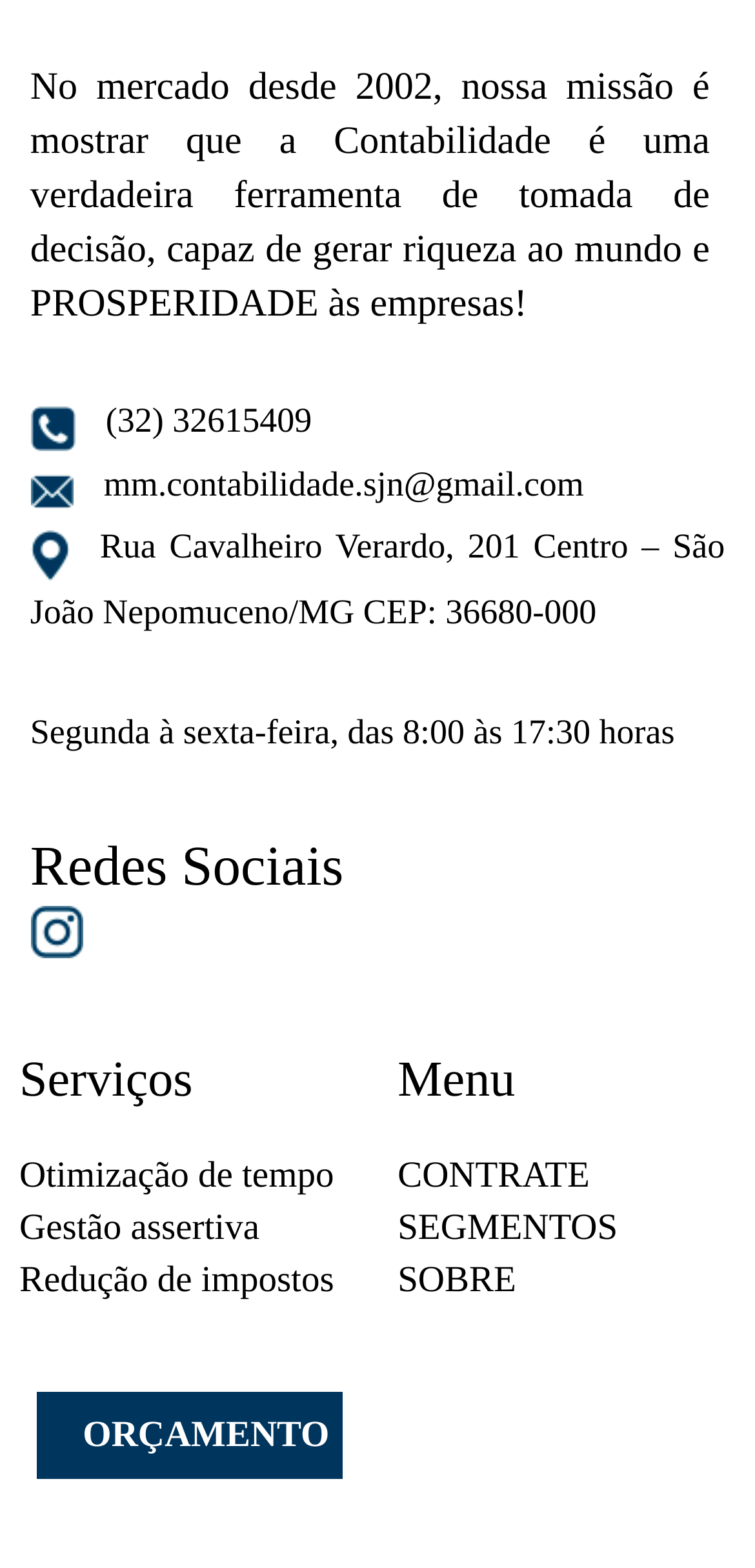What is the company's mission?
Using the details from the image, give an elaborate explanation to answer the question.

The mission statement is mentioned in the first StaticText element, which says 'No mercado desde 2002, nossa missão é mostrar que a Contabilidade é uma verdadeira ferramenta de tomada de decisão, capaz de gerar riqueza ao mundo e PROSPERIDADE às empresas!'.